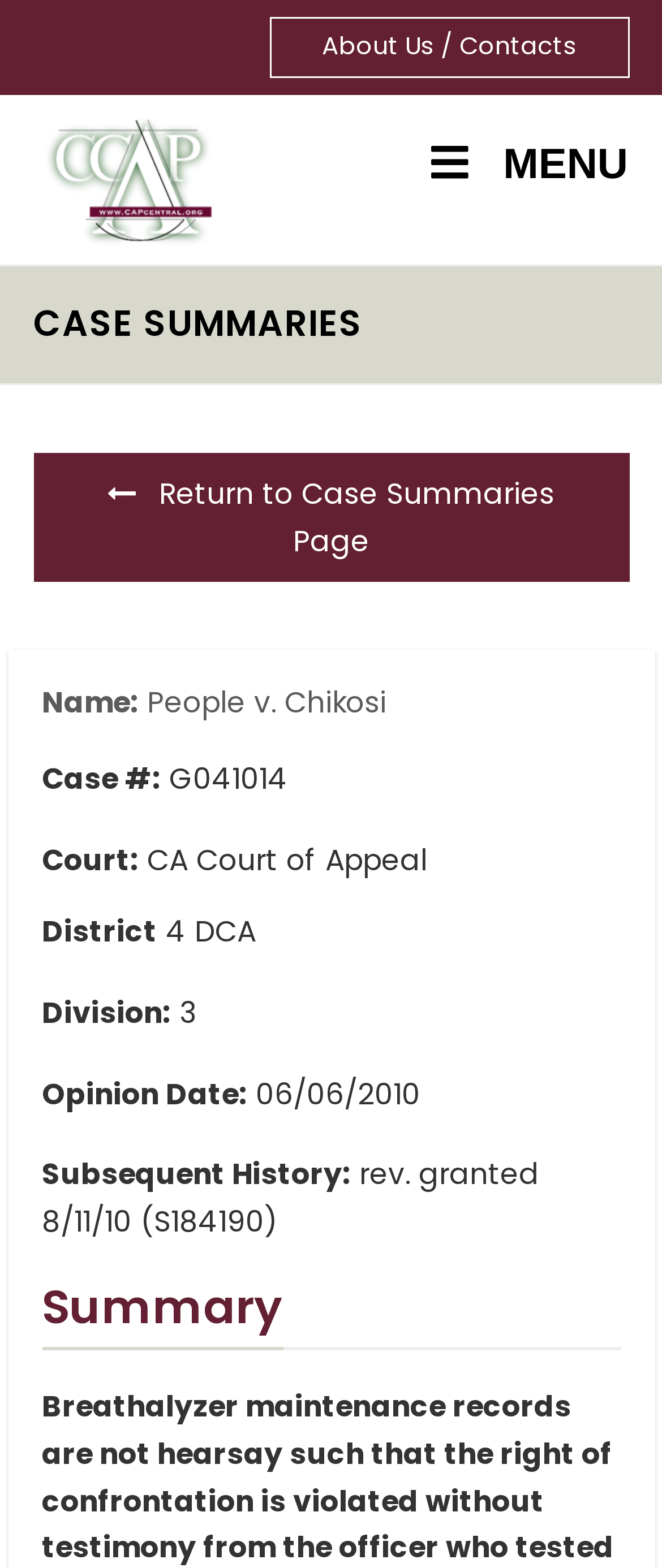What is the subsequent history?
Please give a detailed and thorough answer to the question, covering all relevant points.

I found the subsequent history by looking at the 'Subsequent History:' field, which is located below the 'Opinion Date:' field. The corresponding value is 'rev. granted 8/11/10 (S184190)'.